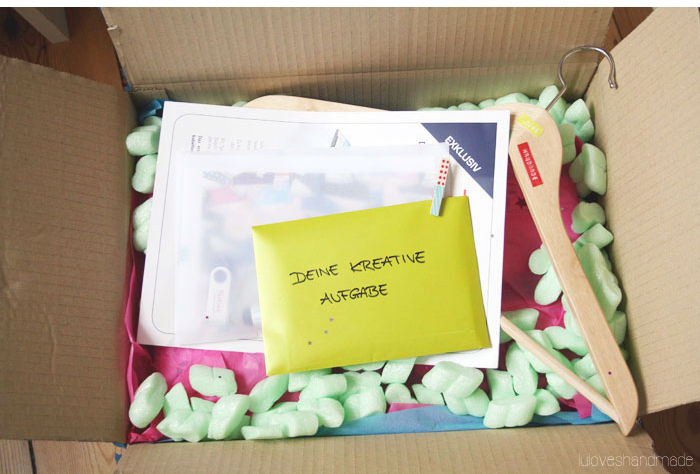Give a one-word or short-phrase answer to the following question: 
What is the purpose of the contents in the box?

Creative task